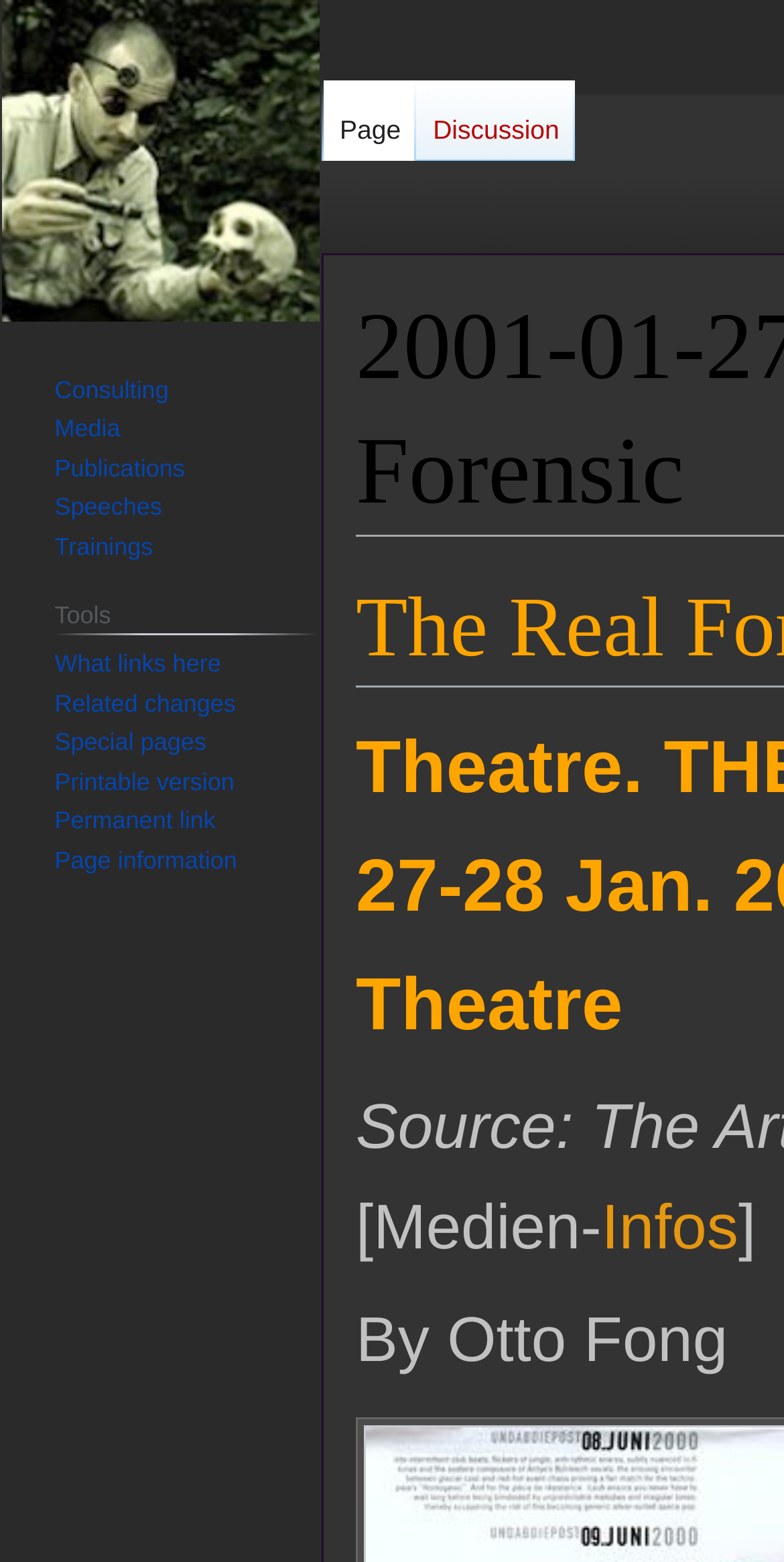Determine the bounding box for the UI element as described: "What links here". The coordinates should be represented as four float numbers between 0 and 1, formatted as [left, top, right, bottom].

[0.07, 0.416, 0.282, 0.434]